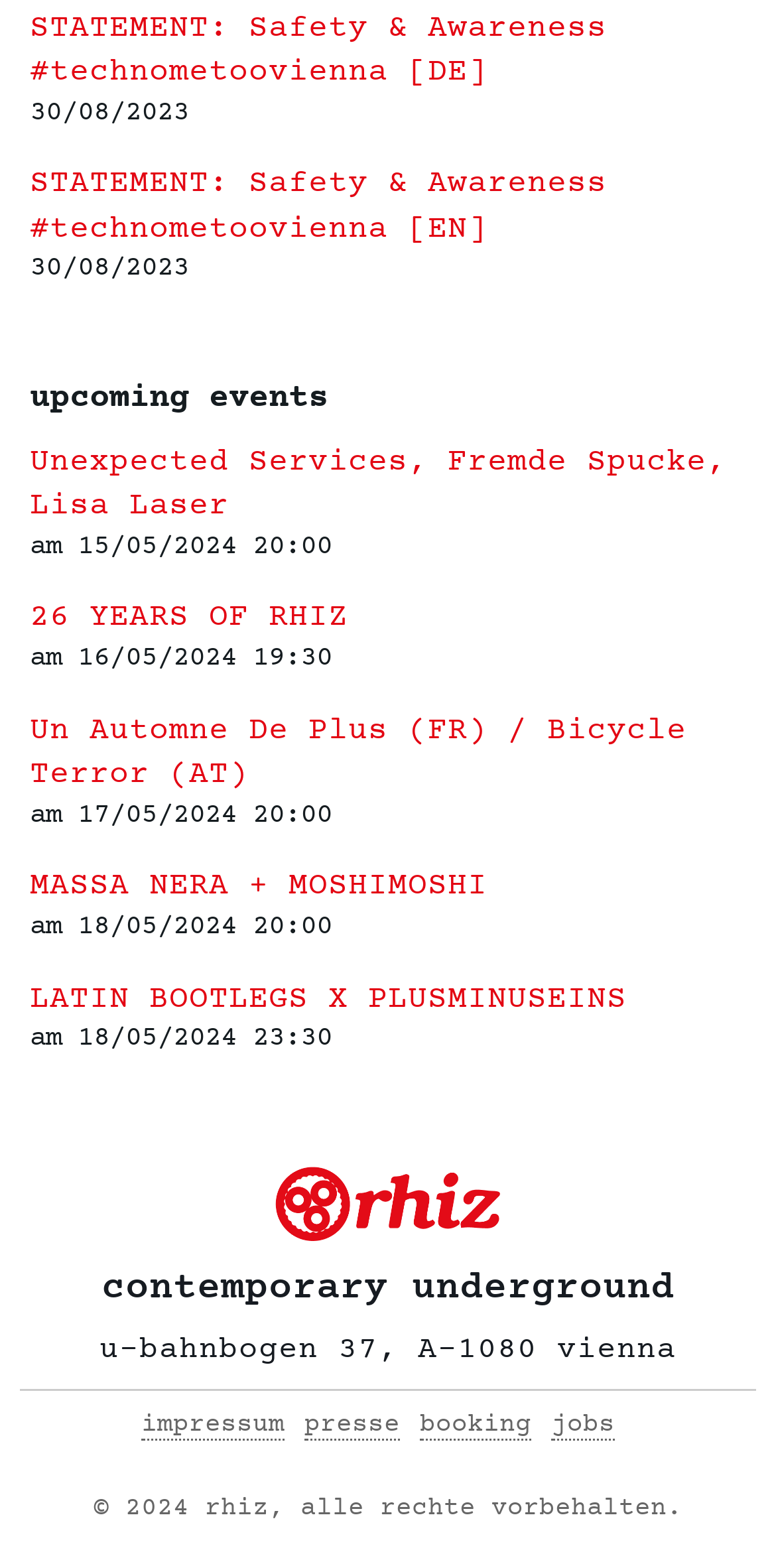Find the bounding box coordinates of the clickable region needed to perform the following instruction: "read statement in German". The coordinates should be provided as four float numbers between 0 and 1, i.e., [left, top, right, bottom].

[0.038, 0.005, 0.962, 0.062]